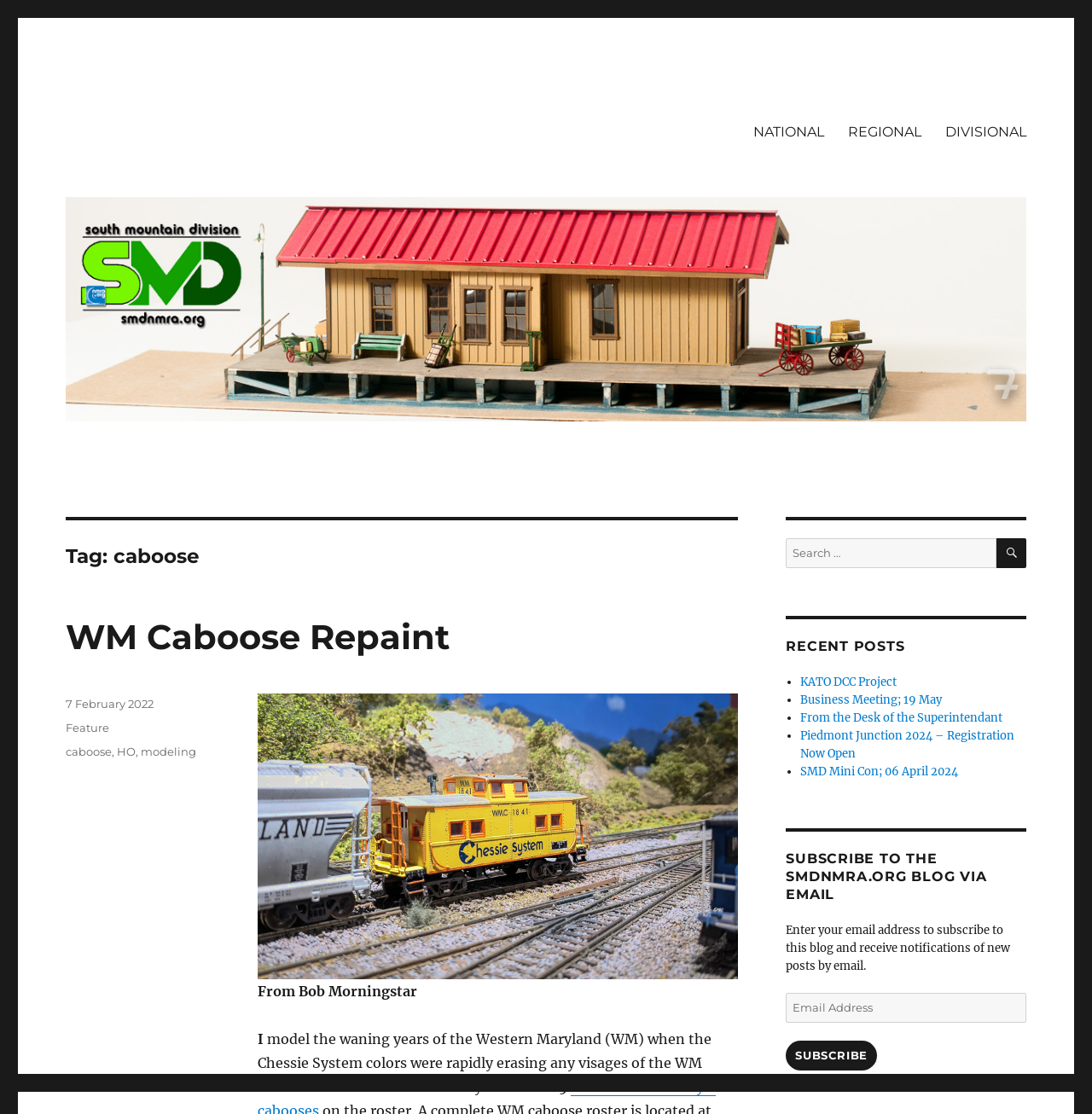What is the benefit of subscribing to the blog?
Carefully analyze the image and provide a thorough answer to the question.

I found the answer by looking at the 'SUBSCRIBE TO THE SMDNMRA.ORG BLOG VIA EMAIL' section, which says 'Enter your email address to subscribe to this blog and receive notifications of new posts by email'. This suggests that the benefit of subscribing to the blog is to receive notifications of new posts.